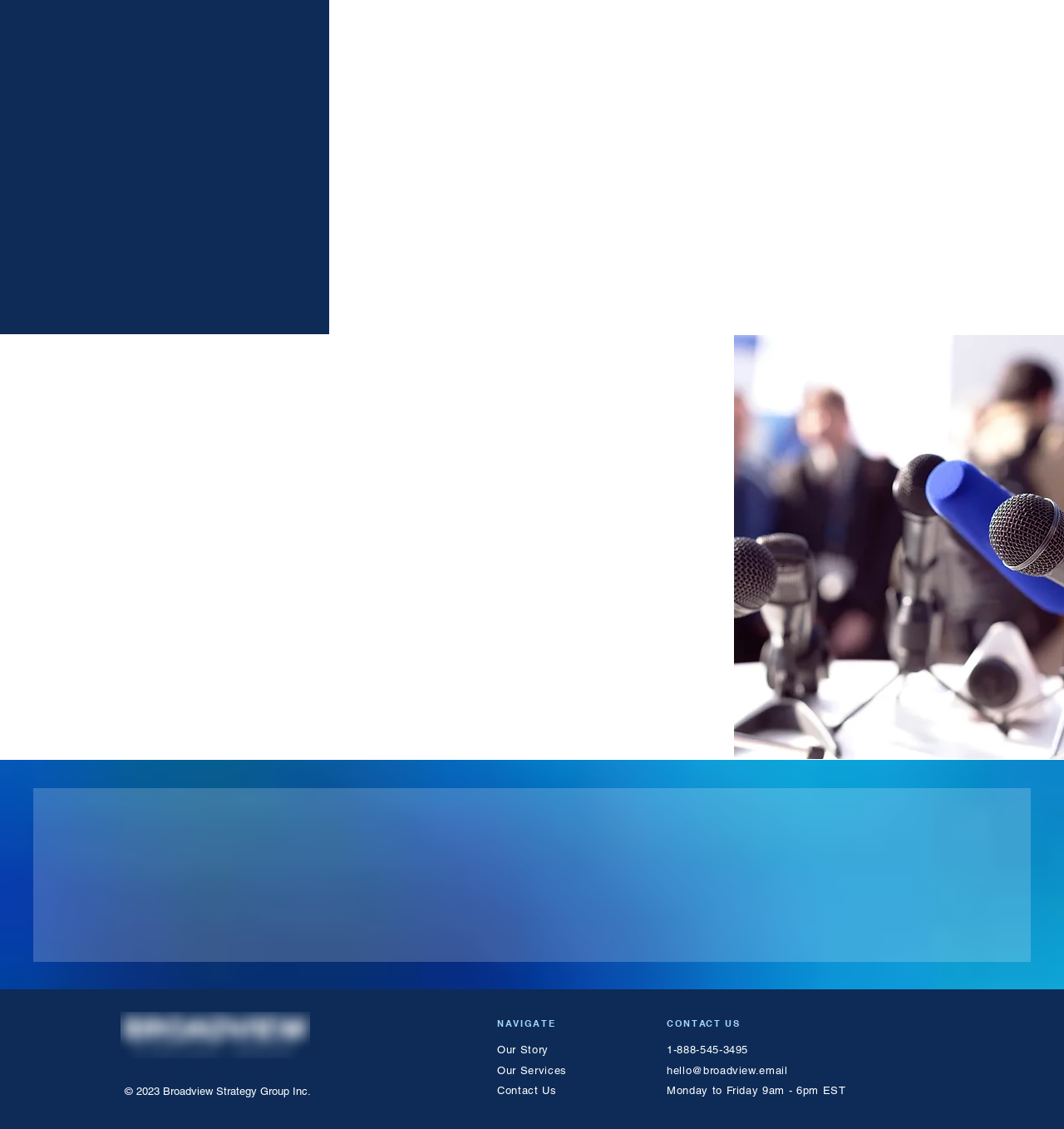Based on the image, provide a detailed and complete answer to the question: 
What is the topic of the main heading?

The main heading 'How Our Public Affairs Services Work' suggests that the topic is related to public affairs services, which is further supported by the surrounding text and image.